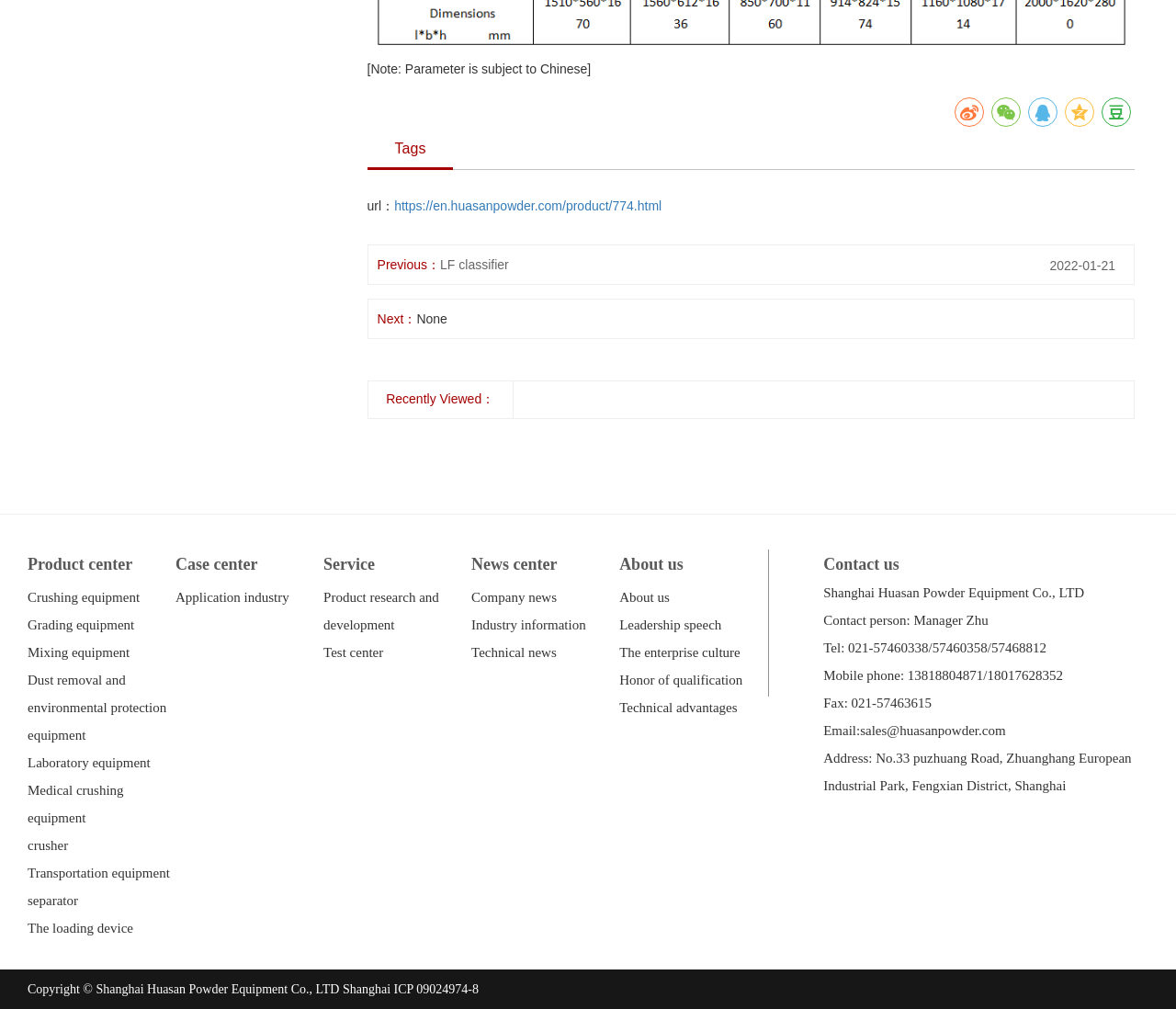What type of equipment is 'Crushing equipment'?
Using the image, answer in one word or phrase.

Product